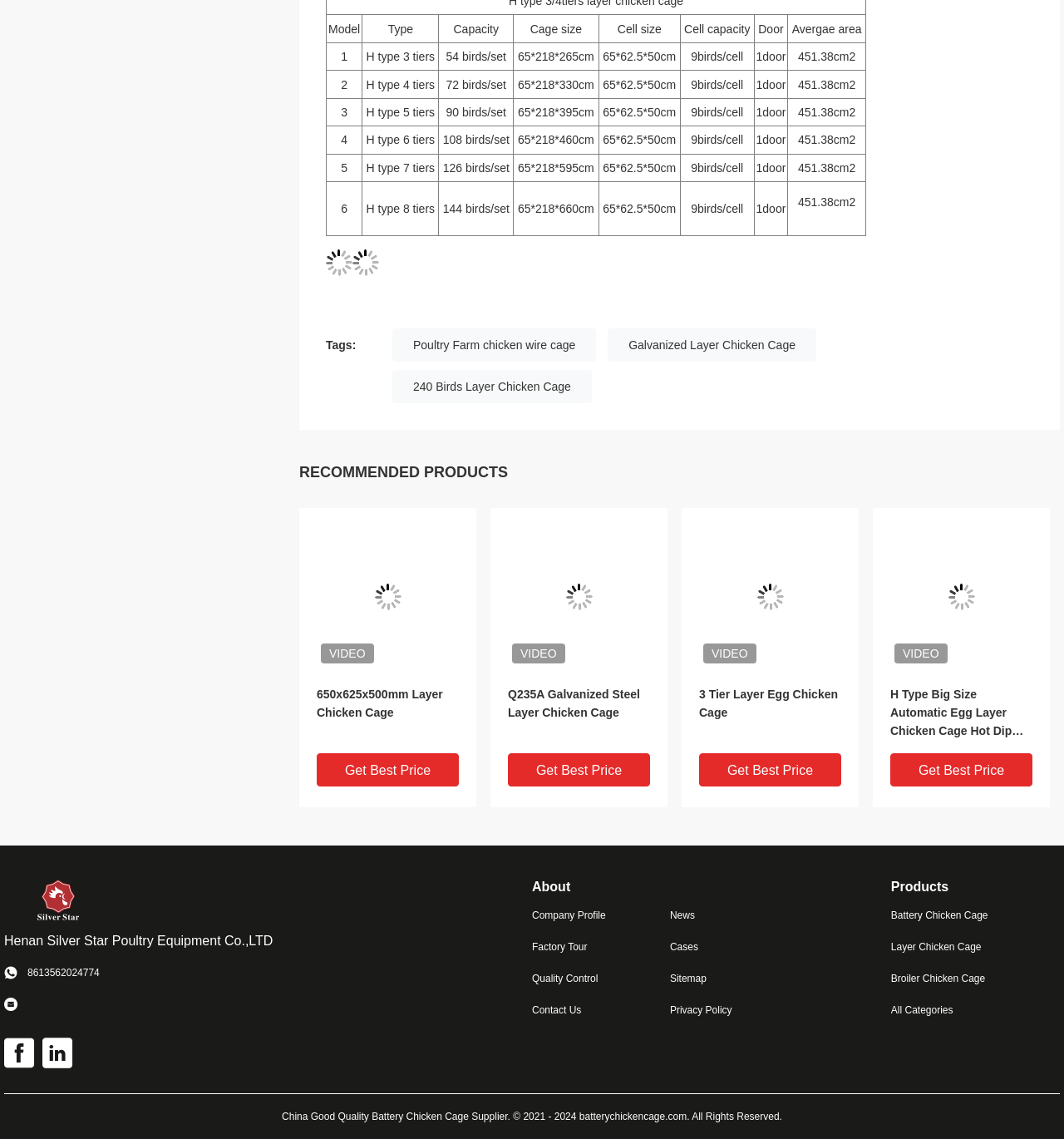Please provide a one-word or phrase answer to the question: 
How many doors does the second chicken cage have?

1door